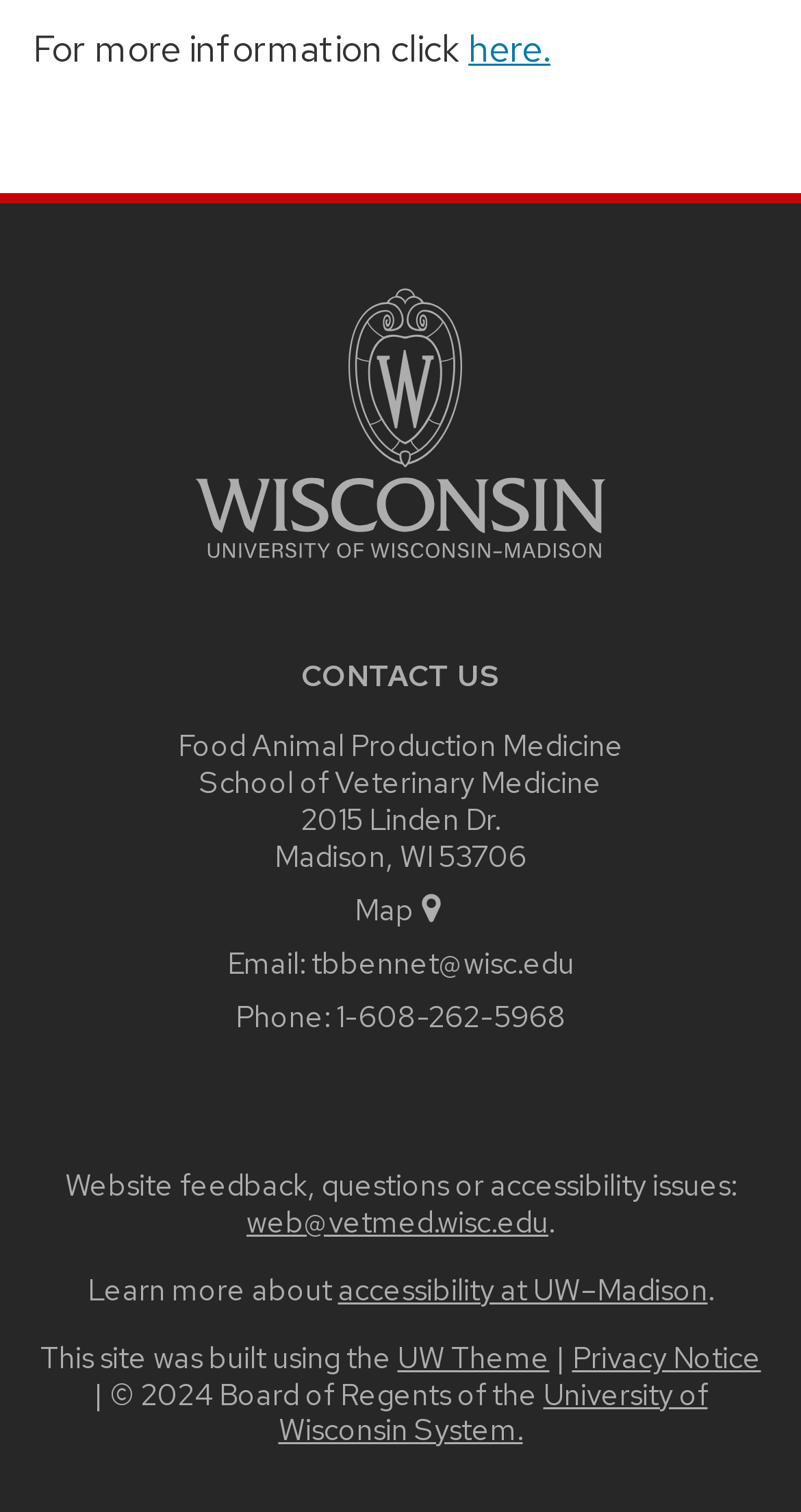Use one word or a short phrase to answer the question provided: 
What is the department related to?

Food Animal Production Medicine